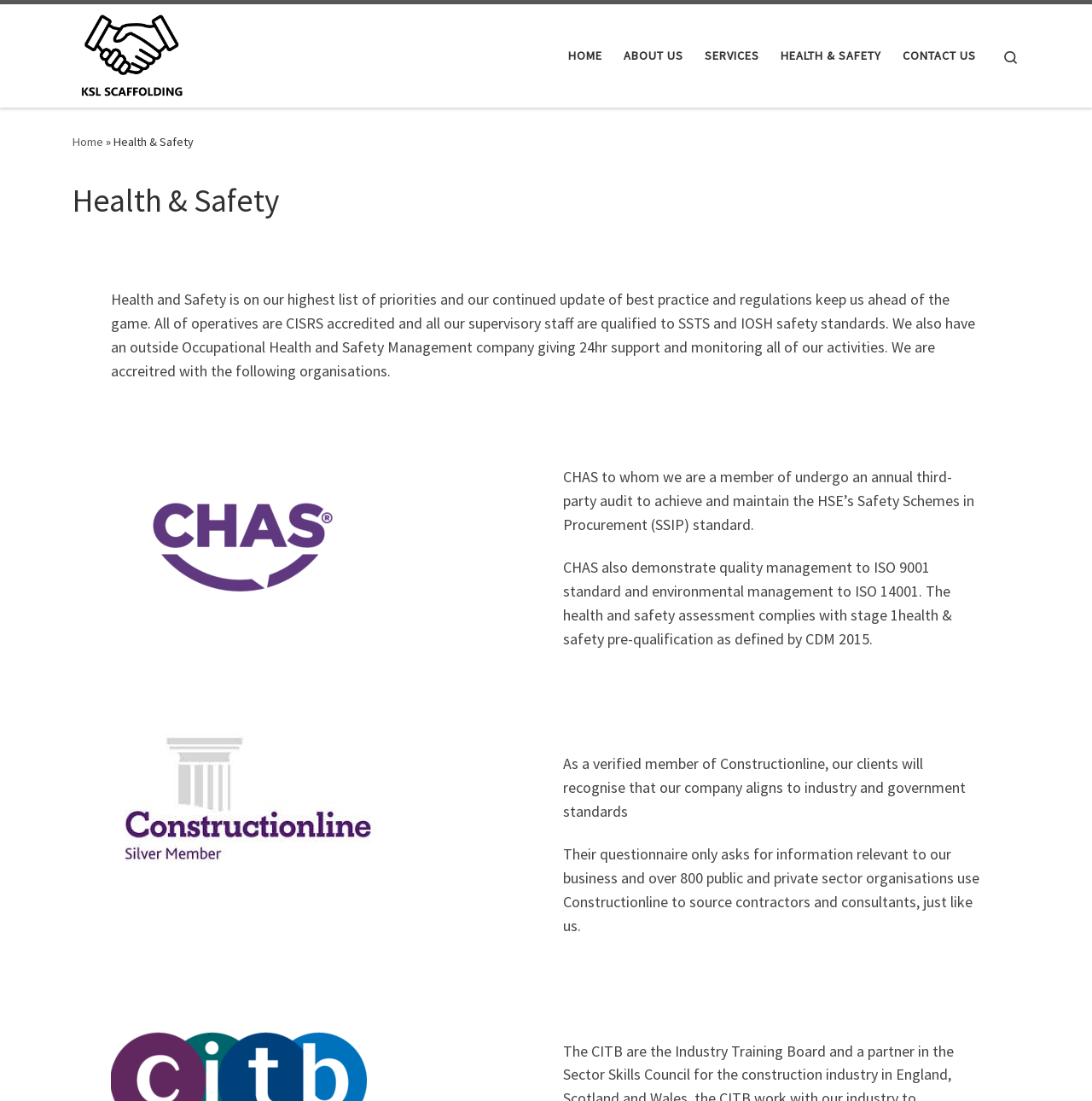What standard does CHAS demonstrate for quality management?
Look at the image and respond with a one-word or short-phrase answer.

ISO 9001